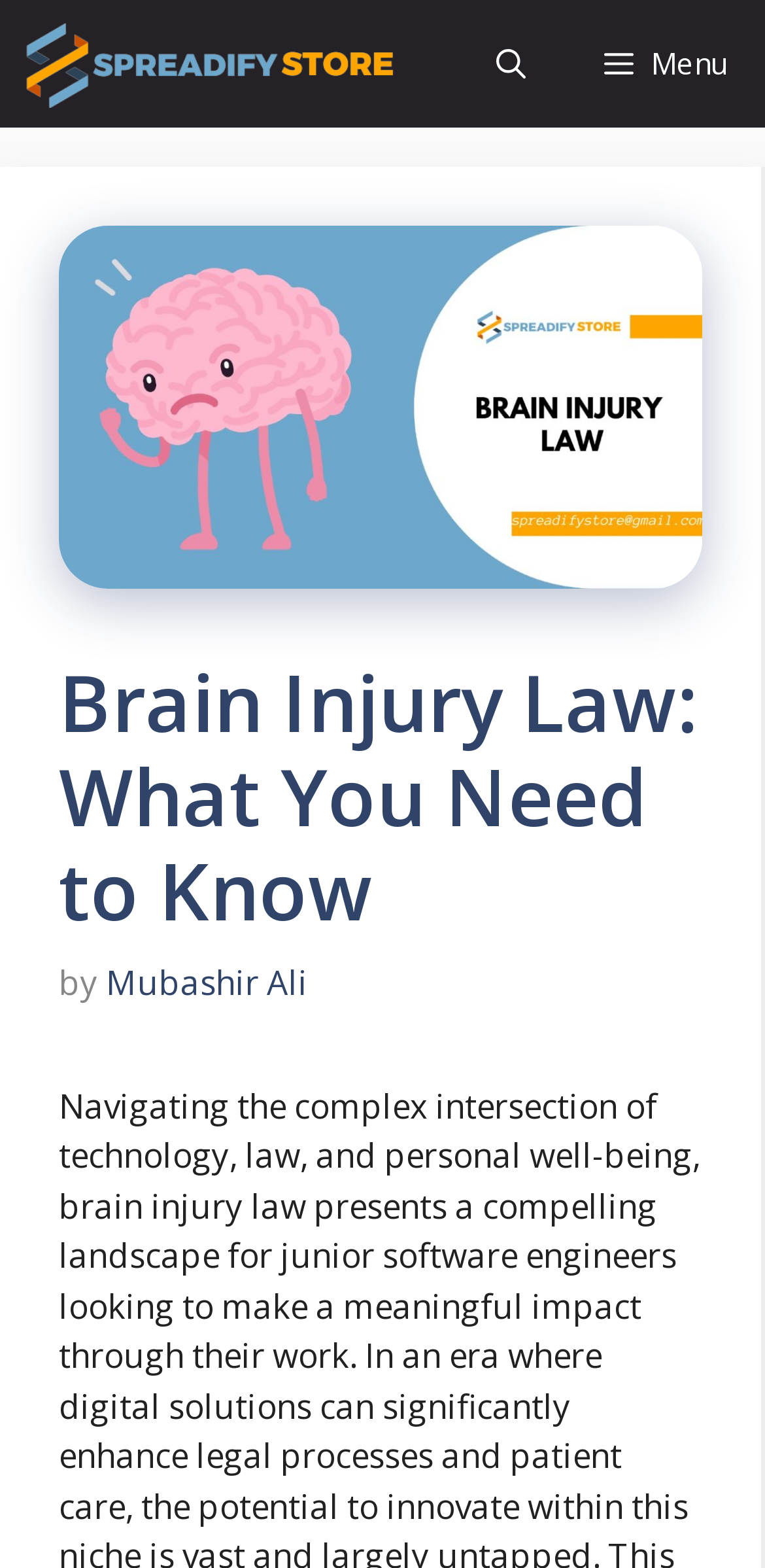Please provide a brief answer to the question using only one word or phrase: 
How many navigation buttons are there in the top navigation bar?

3